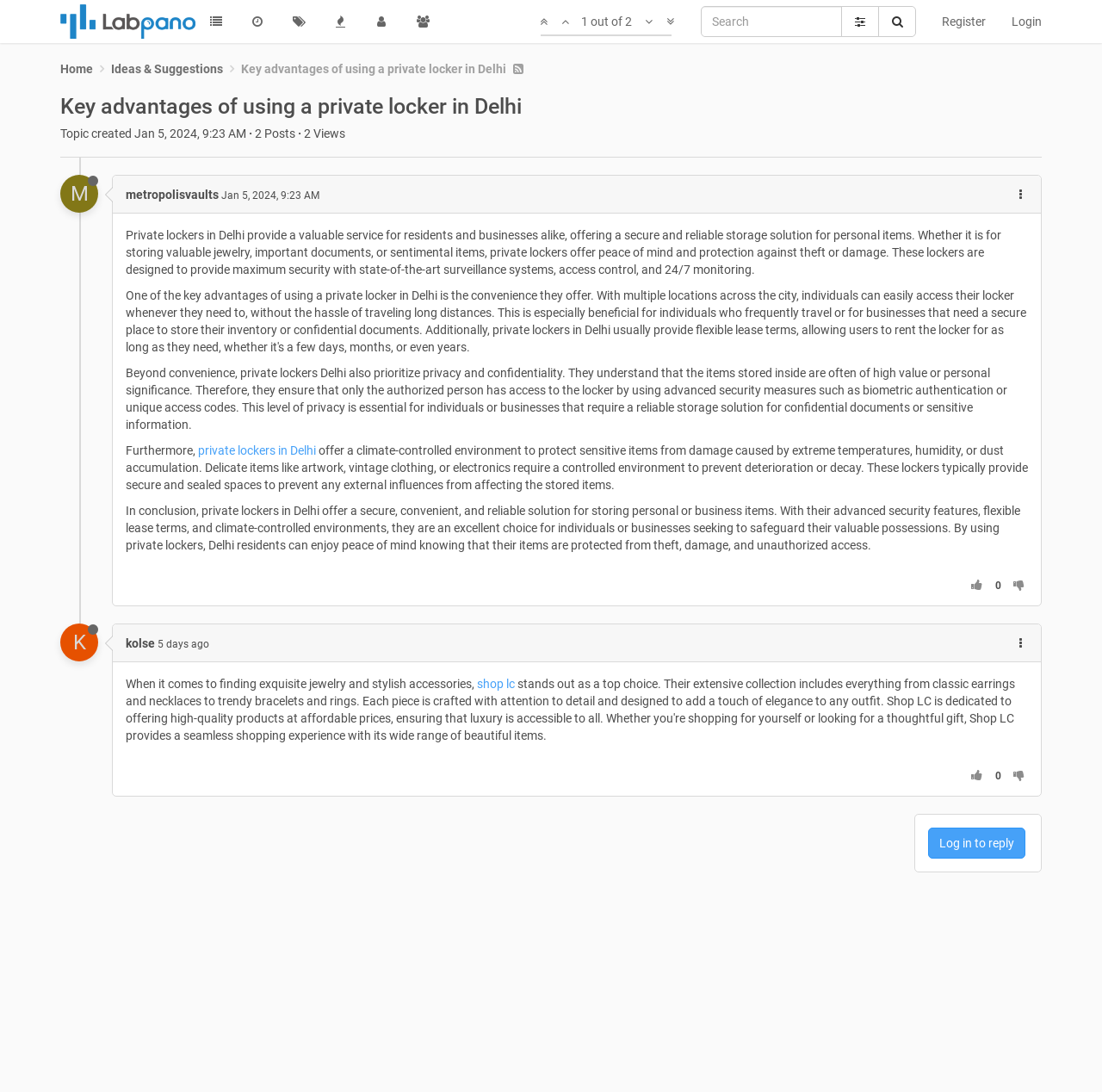Elaborate on the different components and information displayed on the webpage.

The webpage appears to be a forum discussion page, specifically focused on the topic of private lockers in Delhi. At the top of the page, there is a navigation bar with links to "Home", "Ideas & Suggestions", and other options. Below this, there is a search bar with a textbox and a search button.

The main content of the page is divided into two sections. The first section is a discussion thread, where users can post comments and replies. The thread is initiated by a user named "metropolisvaults" who posted a topic titled "Key advantages of using a private locker in Delhi". The post is followed by a series of replies from other users, including "kolse" and others.

The second section of the page appears to be a sidebar or a widget area, where there are several links and icons. There are links to "Register" and "Login" at the top, followed by a series of social media icons and links to other topics or categories.

The main content area of the page is dominated by the discussion thread, where users have posted their comments and replies. The posts are formatted with headings, paragraphs, and links, and include text, icons, and other elements. The discussion appears to be focused on the benefits and advantages of using private lockers in Delhi, with users sharing their experiences and opinions on the topic.

Overall, the webpage has a clean and organized layout, with a clear hierarchy of elements and a focus on the discussion thread. The use of headings, paragraphs, and links helps to create a clear and readable structure, making it easy for users to follow the conversation and participate in the discussion.